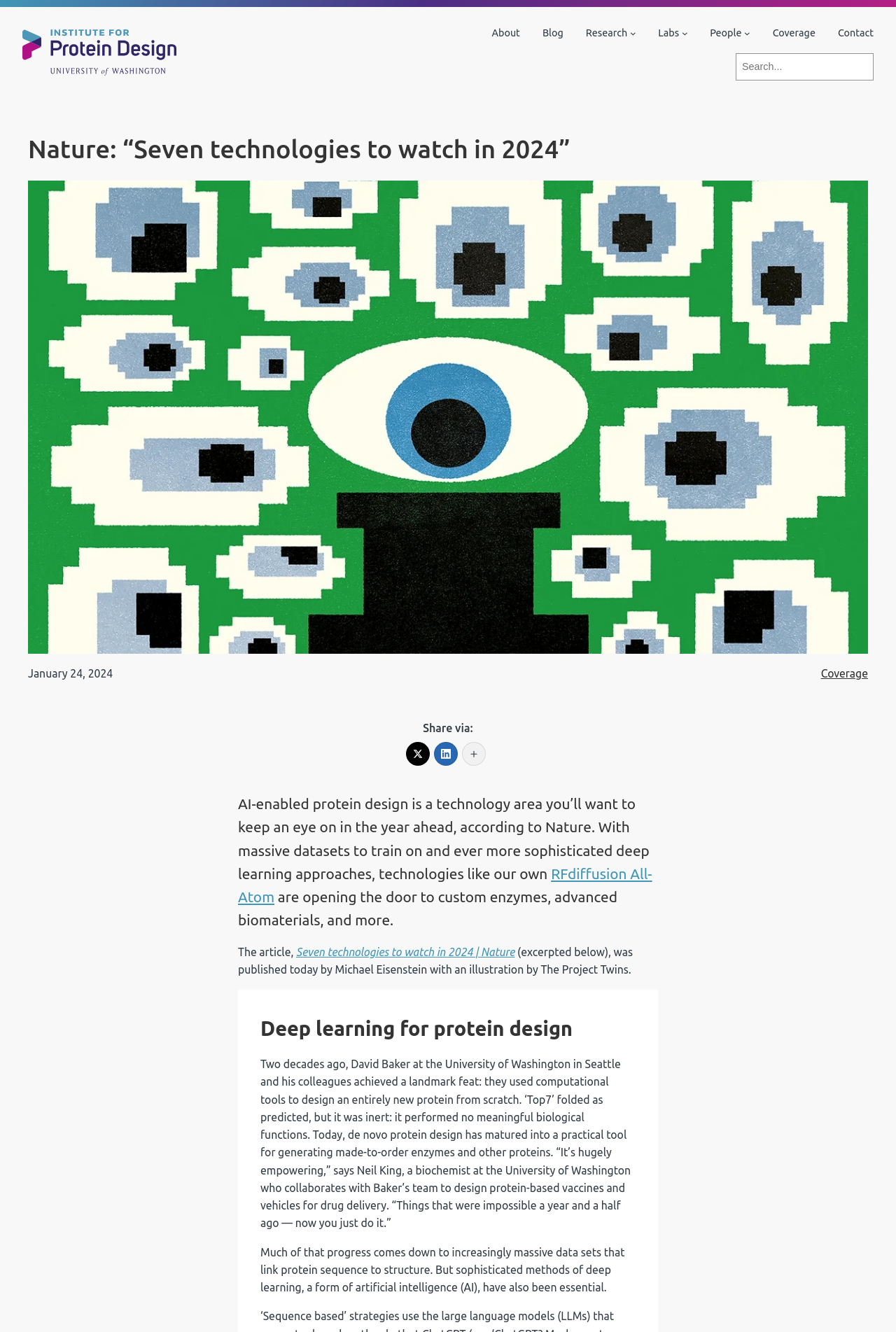Find the bounding box coordinates for the element that must be clicked to complete the instruction: "Read the article 'Seven technologies to watch in 2024 | Nature'". The coordinates should be four float numbers between 0 and 1, indicated as [left, top, right, bottom].

[0.33, 0.71, 0.575, 0.719]